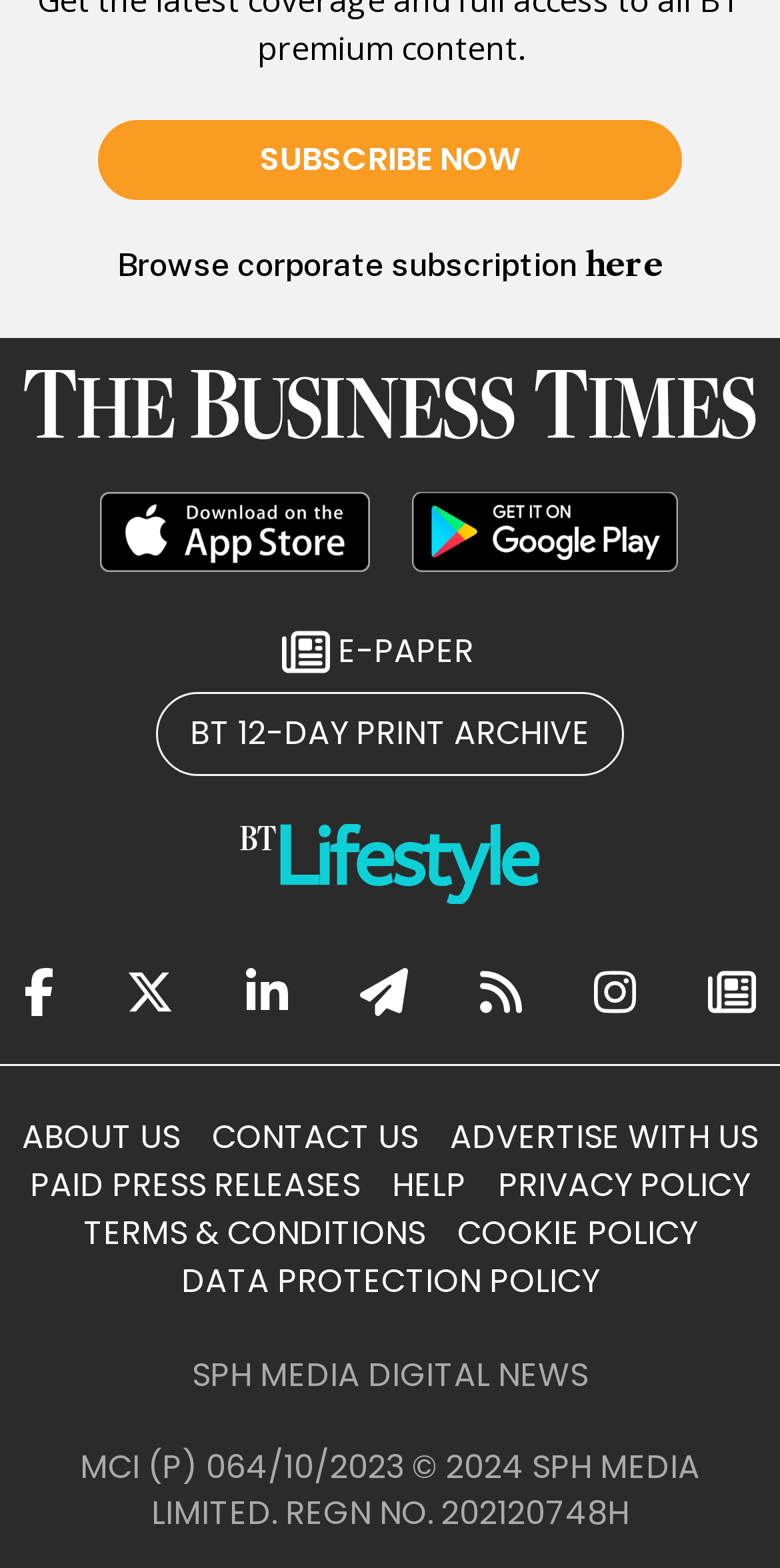What is the purpose of the 'BT Lifestyle' section?
Look at the image and answer the question using a single word or phrase.

Unknown